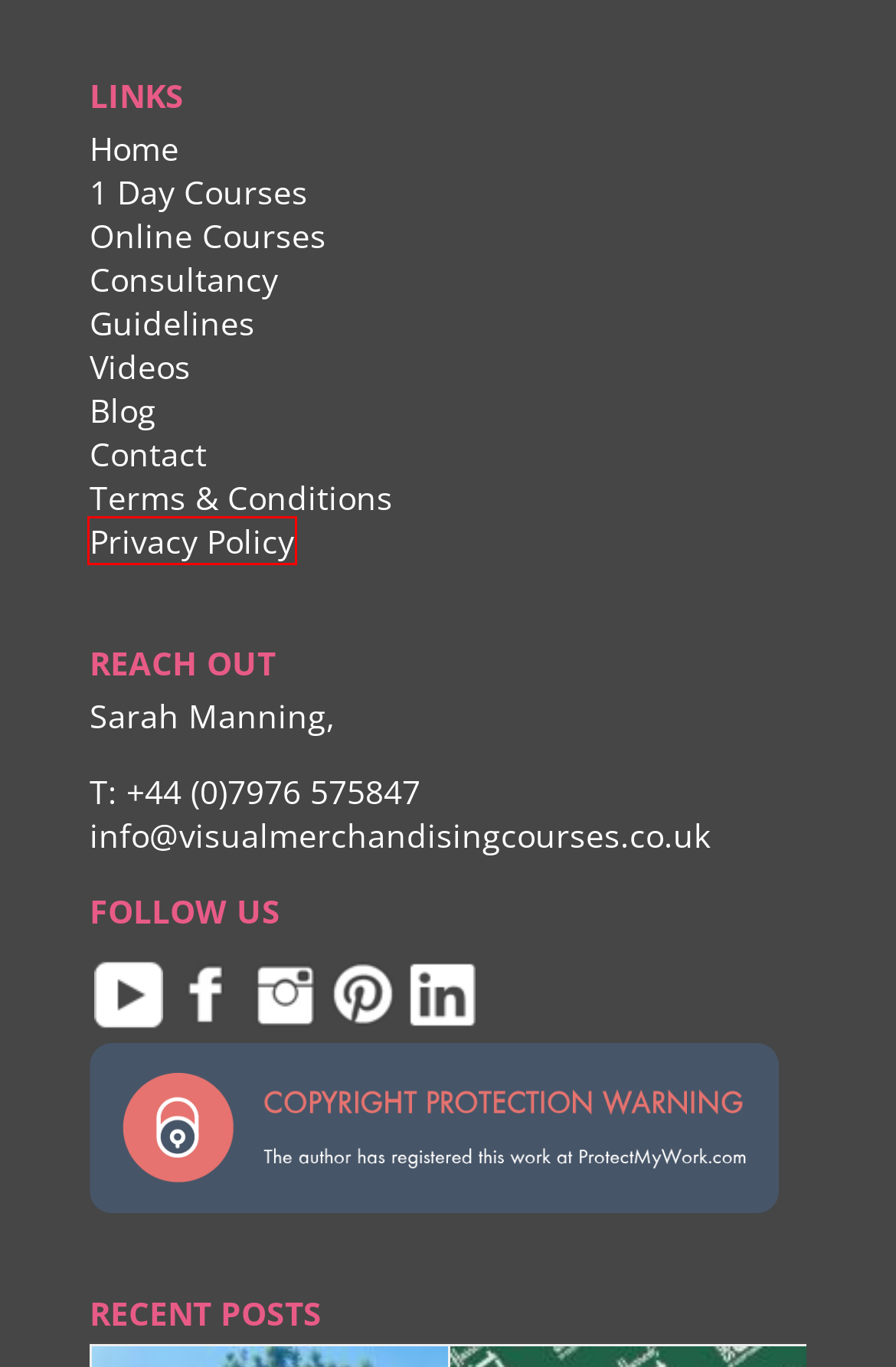Analyze the webpage screenshot with a red bounding box highlighting a UI element. Select the description that best matches the new webpage after clicking the highlighted element. Here are the options:
A. Privacy Policy - Visual Merchandising Courses
B. Tours - Visual Merchandising Courses
C. Terms & Conditions - Visual Merchandising Courses
D. Videos - Visual Merchandising Courses
E. Blog - Visual Merchandising Courses
F. Visual Merchandising Courses - In person courses
G. Online Visual Merchandising Courses Visual Merchandising Courses -
H. About - Visual Merchandising Courses

A